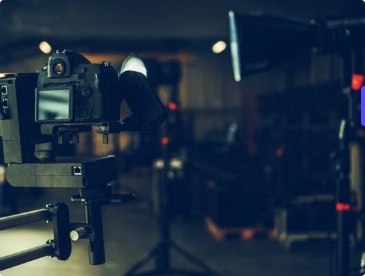Can you give a detailed response to the following question using the information from the image? What is the purpose of the bright studio lights?

The bright studio lights are positioned in the background to highlight the importance of lighting in video production, which is crucial for creating high-quality visual content.